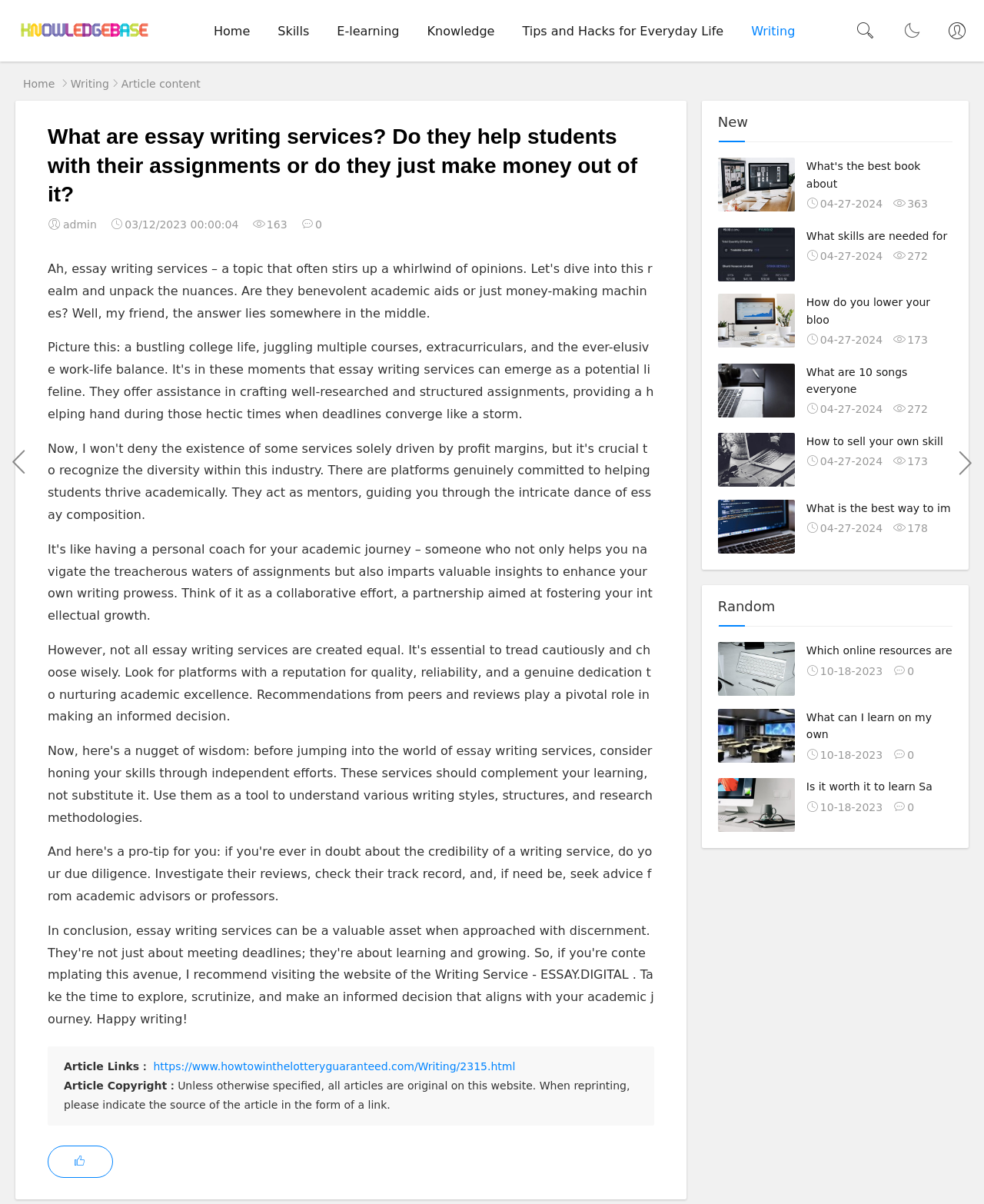Indicate the bounding box coordinates of the element that must be clicked to execute the instruction: "Click on the 'Home' link". The coordinates should be given as four float numbers between 0 and 1, i.e., [left, top, right, bottom].

[0.203, 0.0, 0.268, 0.051]